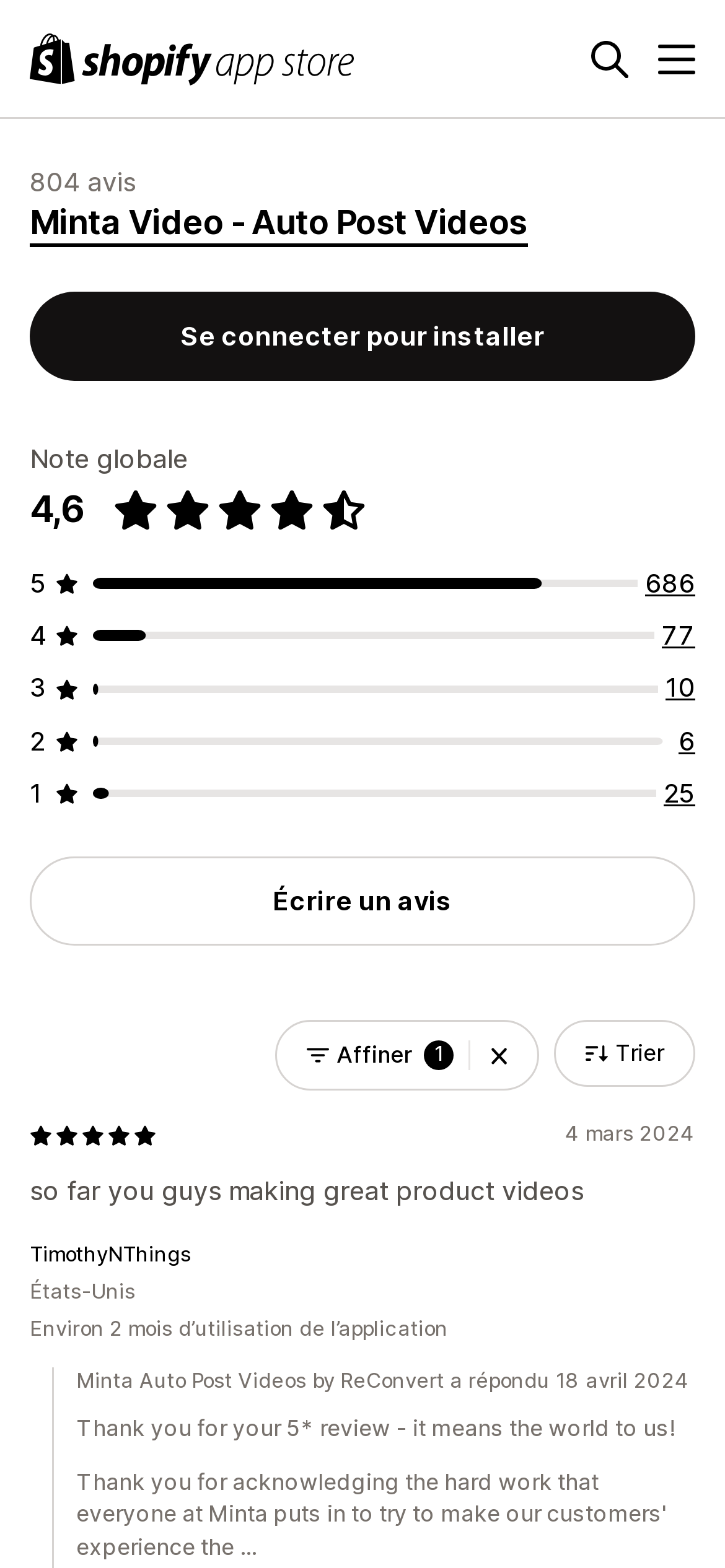Using the webpage screenshot, find the UI element described by parent_node: 1 aria-label="Effacer les filtres". Provide the bounding box coordinates in the format (top-left x, top-left y, bottom-right x, bottom-right y), ensuring all values are floating point numbers between 0 and 1.

[0.646, 0.652, 0.731, 0.695]